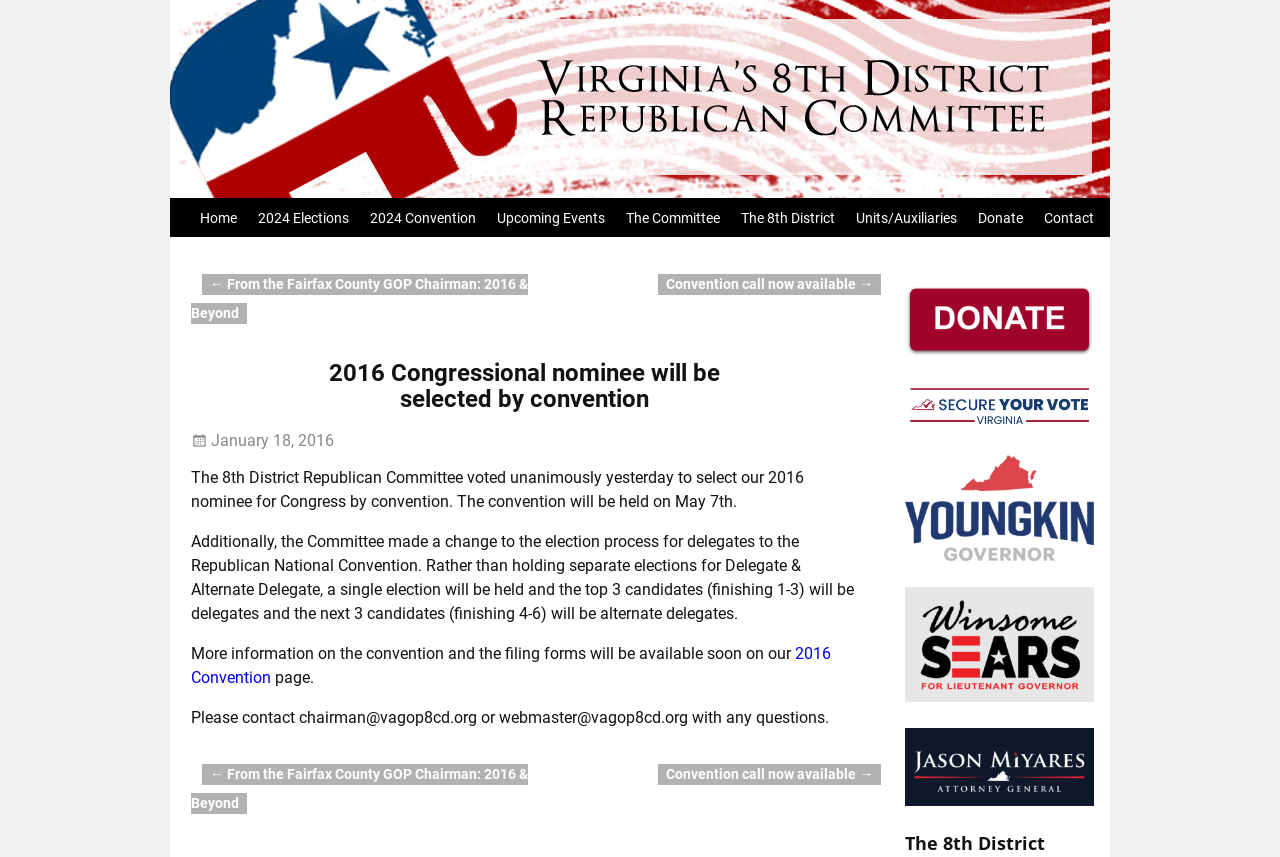How many links are in the navigation menu?
Provide an in-depth answer to the question, covering all aspects.

I counted the links in the navigation menu, which are 'Home', '2024 Elections', '2024 Convention', 'Upcoming Events', 'The Committee', 'The 8th District', 'Units/Auxiliaries', and 'Donate'.